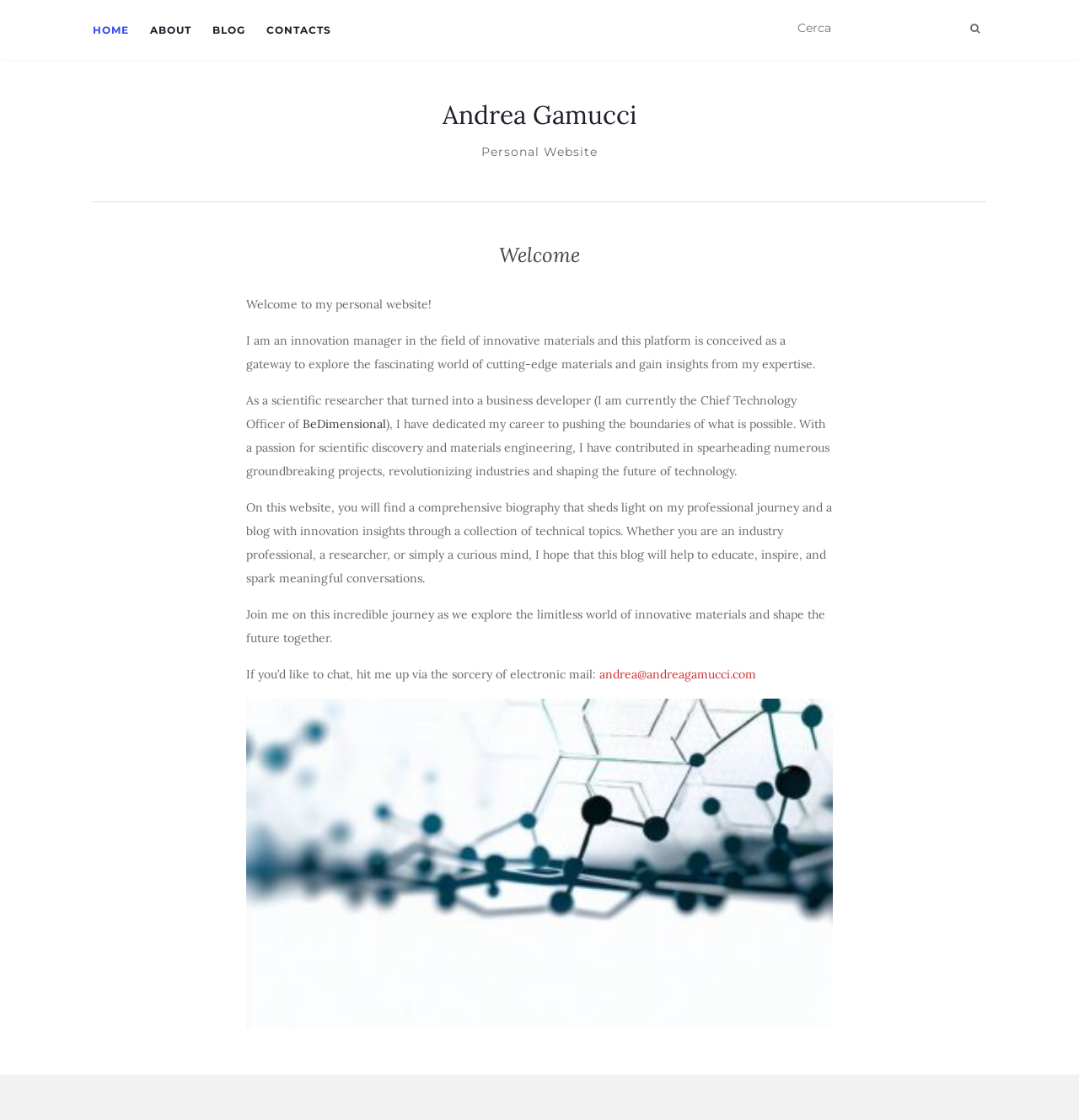Determine the bounding box coordinates of the clickable element necessary to fulfill the instruction: "visit BeDimensional website". Provide the coordinates as four float numbers within the 0 to 1 range, i.e., [left, top, right, bottom].

[0.28, 0.371, 0.358, 0.385]